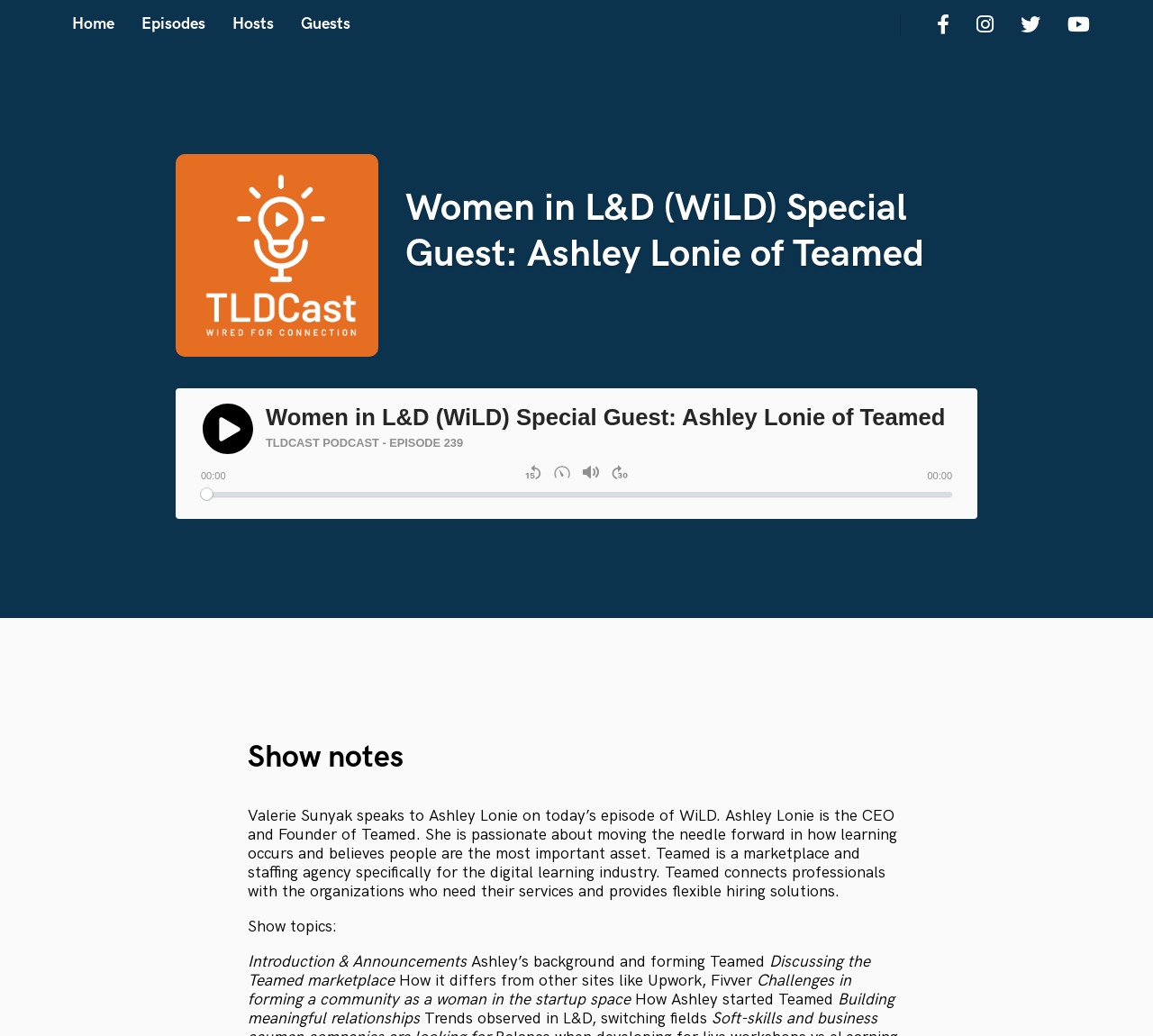Give the bounding box coordinates for the element described as: "Home".

[0.062, 0.014, 0.099, 0.032]